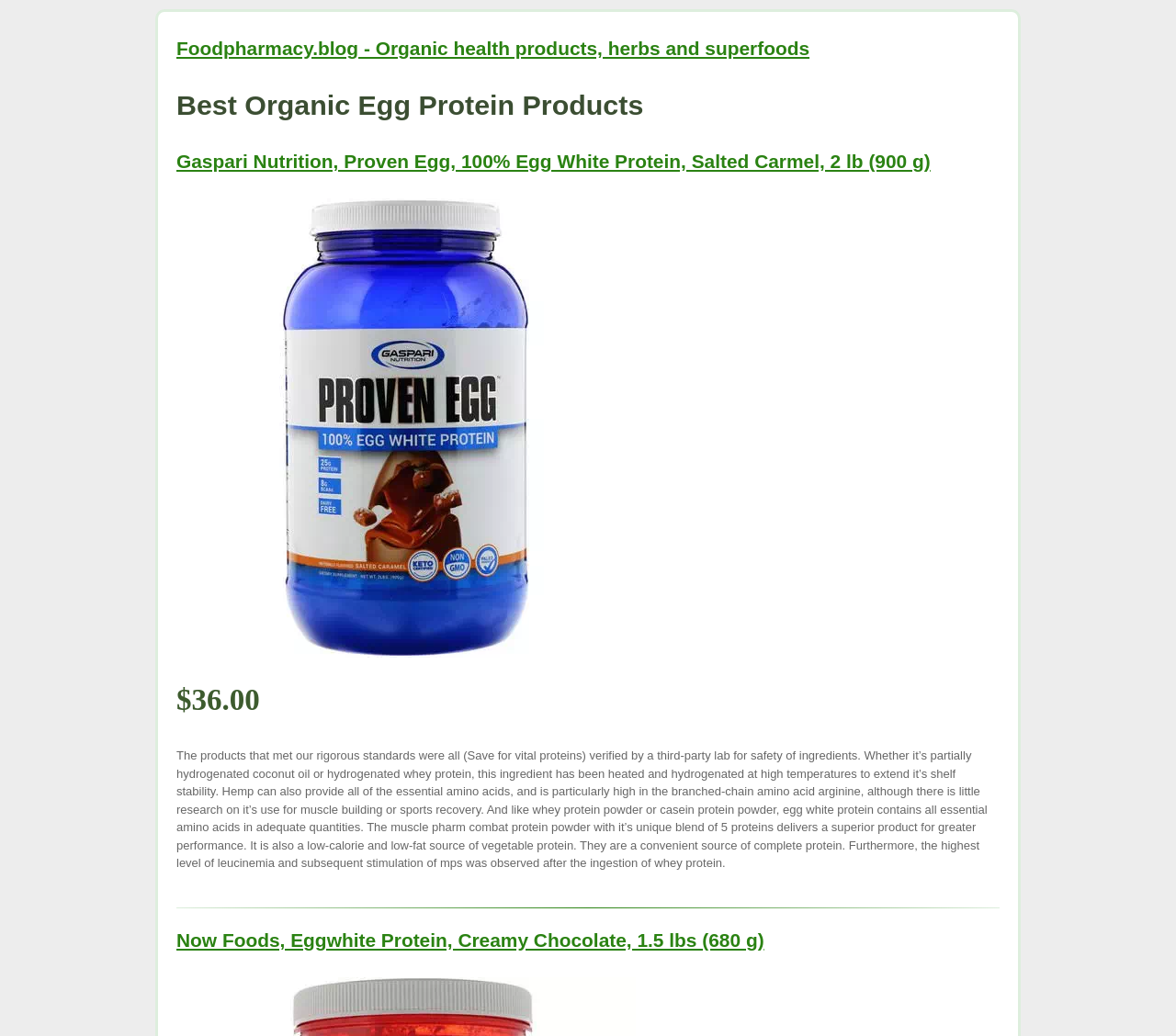Is the Now Foods Eggwhite Protein link above the separator?
By examining the image, provide a one-word or phrase answer.

Yes